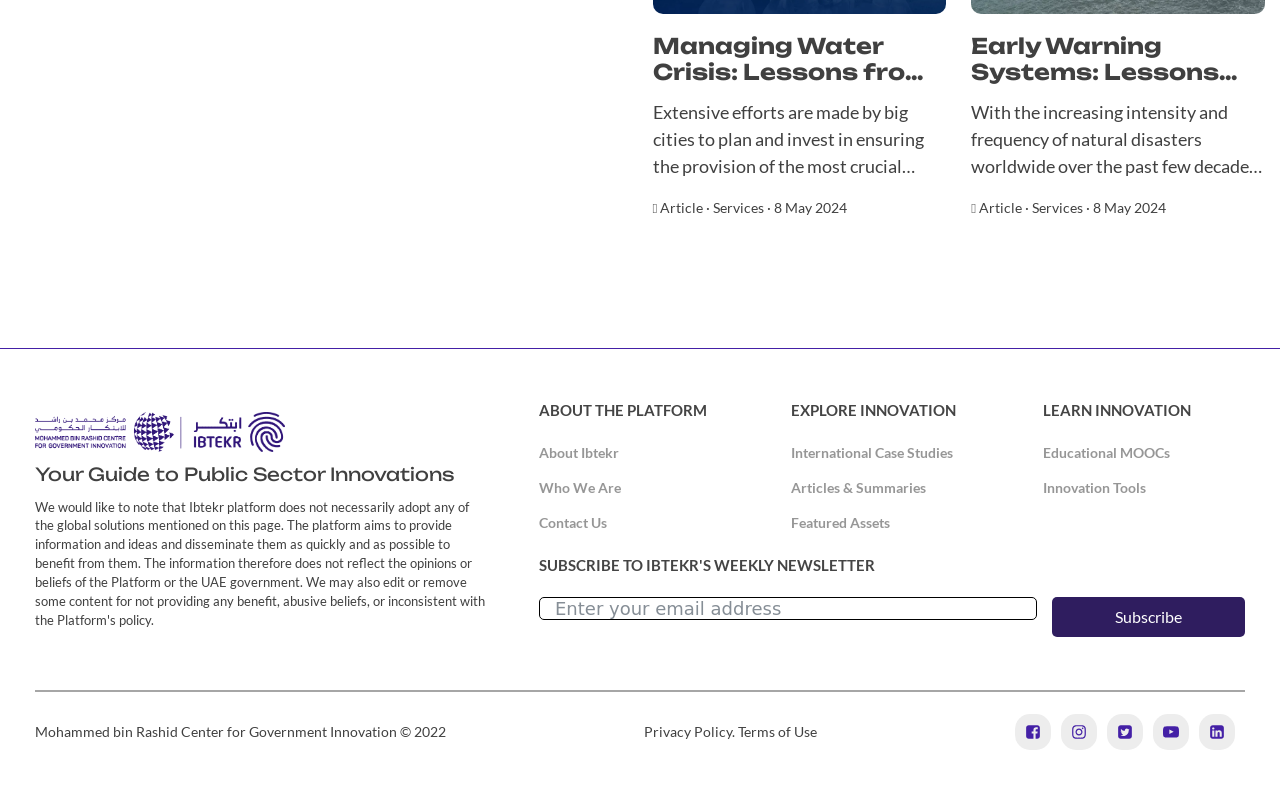Can you look at the image and give a comprehensive answer to the question:
What social media platforms are available for subscription?

The social media platforms are represented by their respective icons, which are Facebook, Instagram, Twitter, YouTube, and LinkedIn, and are available for subscription.